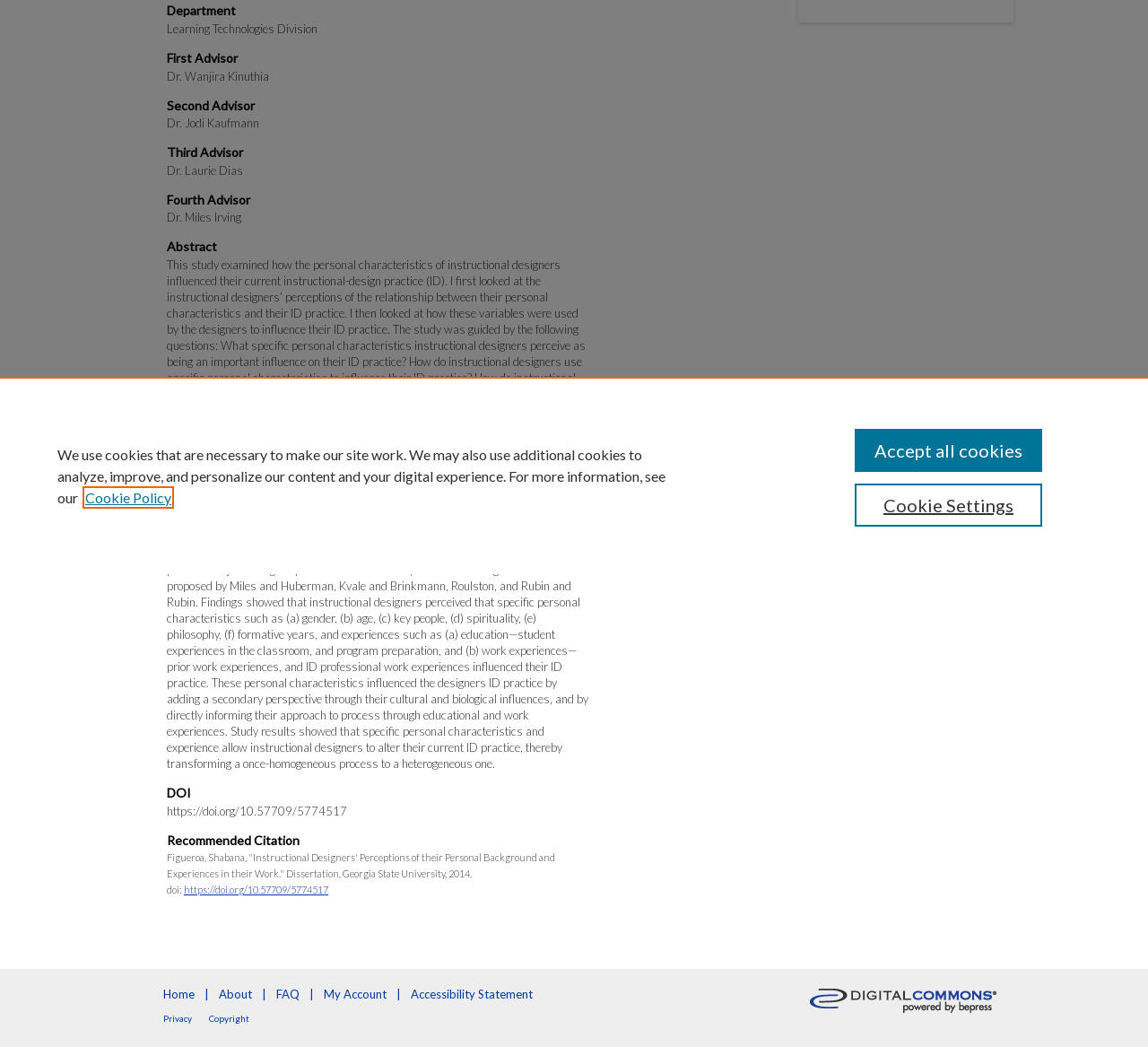Find the bounding box coordinates for the element described here: "About us".

None